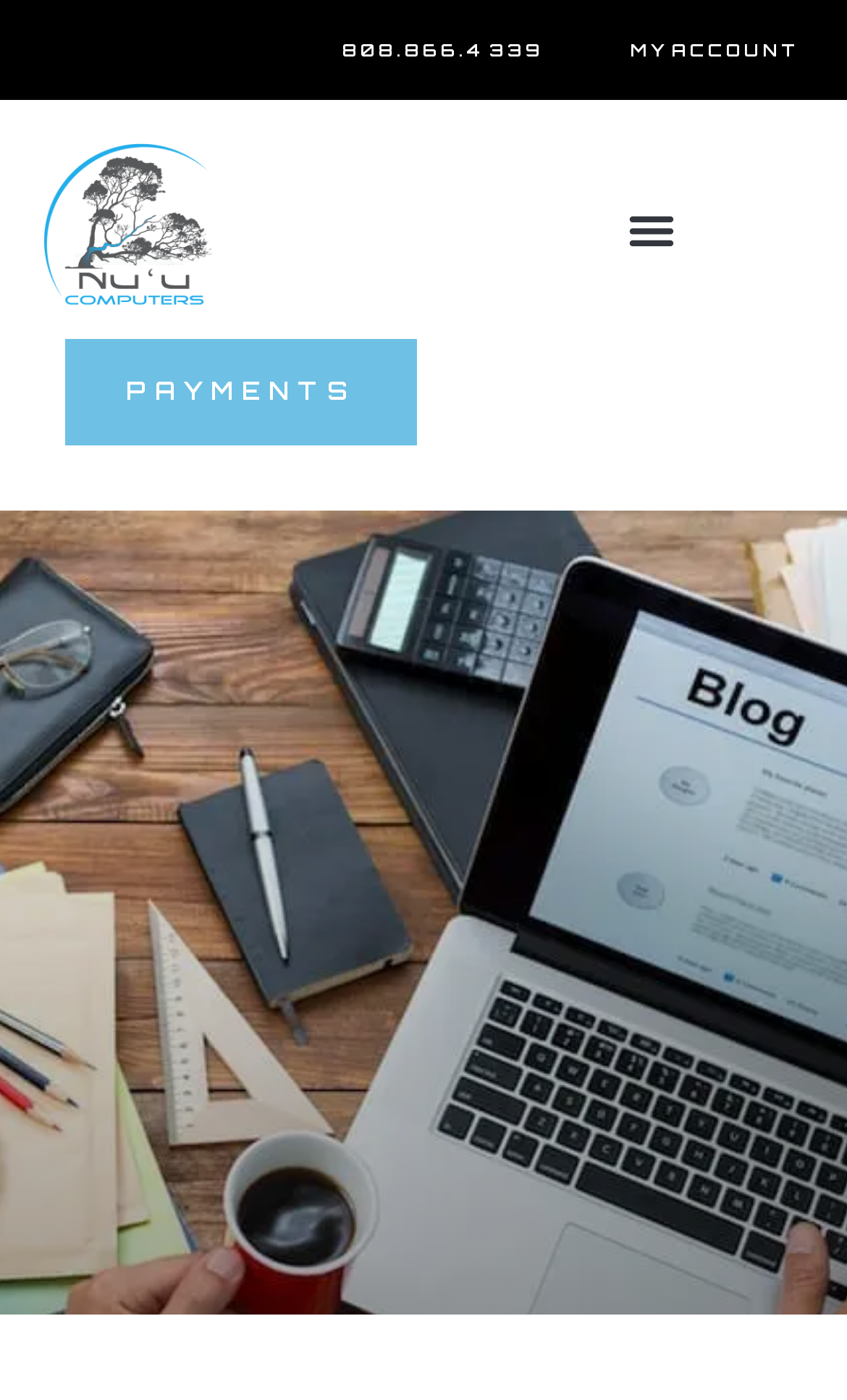Provide the text content of the webpage's main heading.

HELLO AND WELCOME